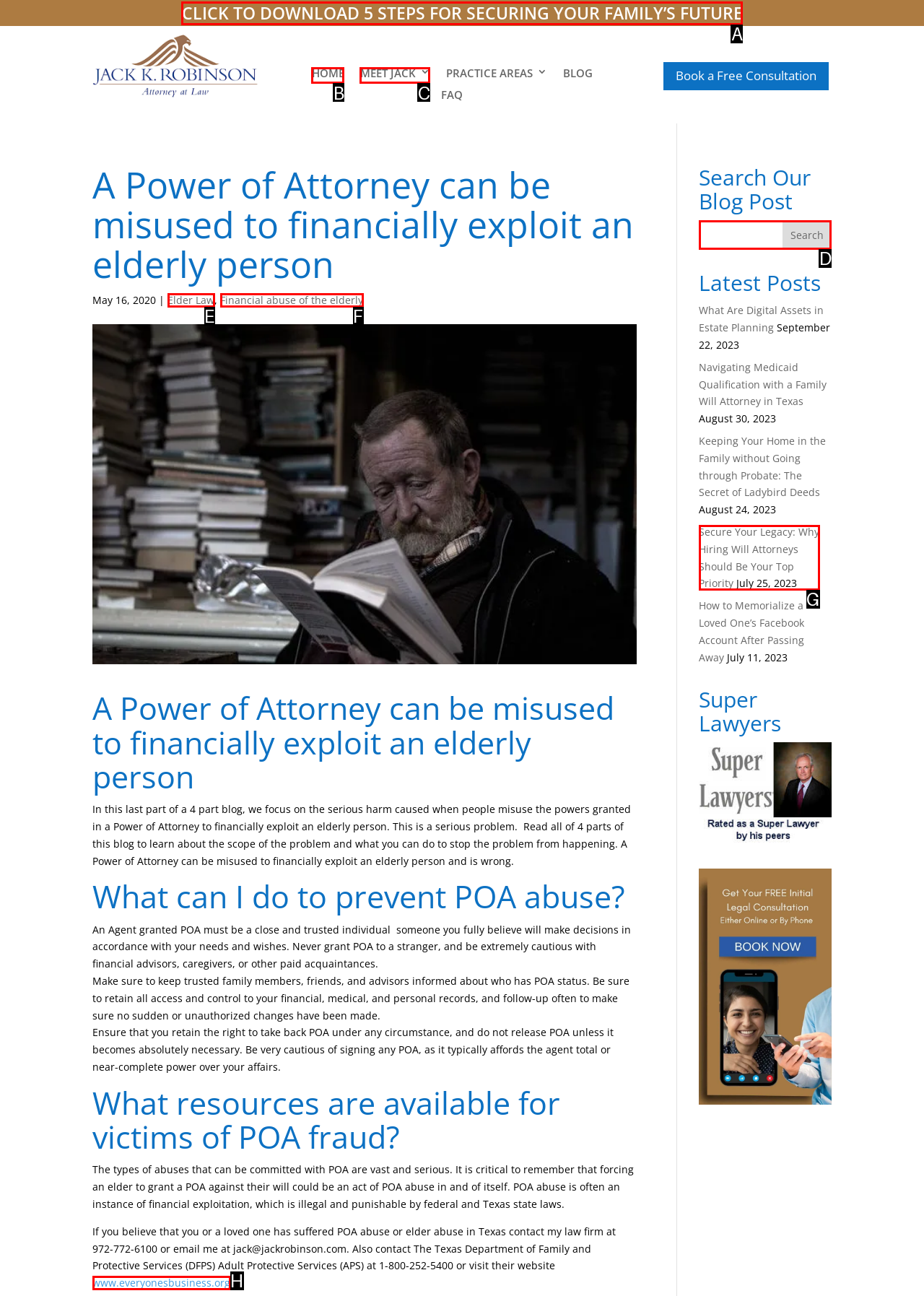Determine the HTML element that aligns with the description: Financial abuse of the elderly
Answer by stating the letter of the appropriate option from the available choices.

F